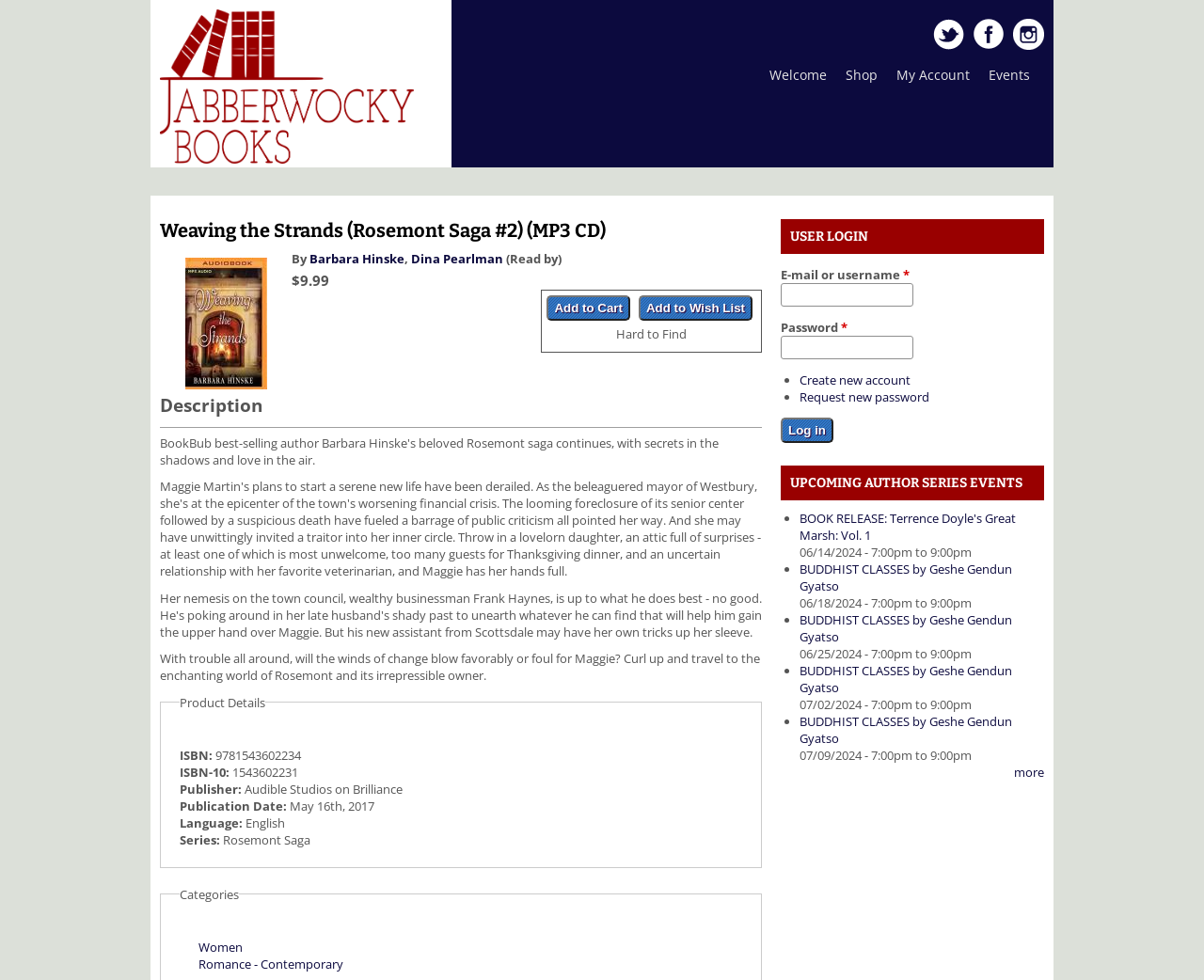For the following element description, predict the bounding box coordinates in the format (top-left x, top-left y, bottom-right x, bottom-right y). All values should be floating point numbers between 0 and 1. Description: alt="DevSecOps Community Podcast"

None